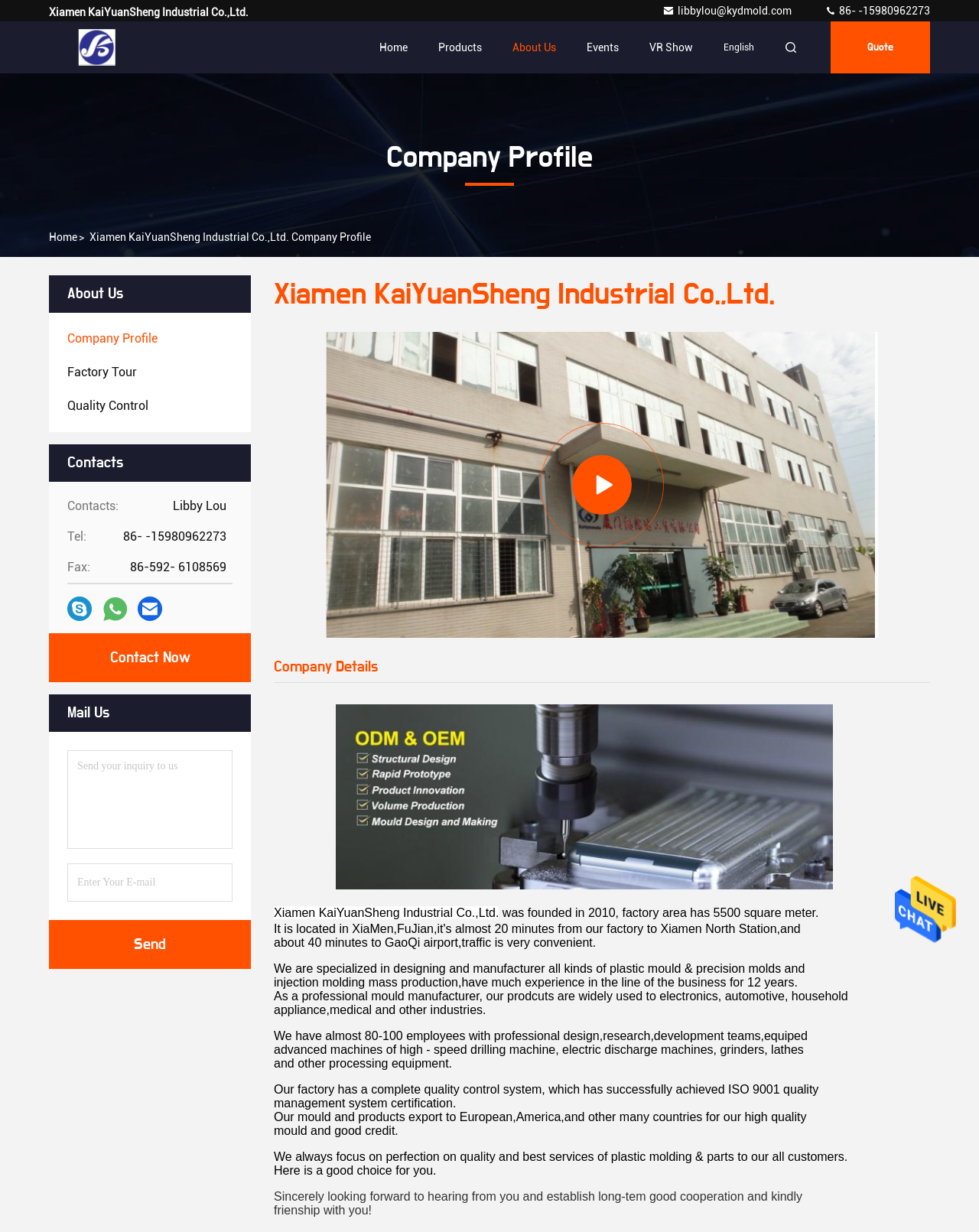Please identify the bounding box coordinates of the area that needs to be clicked to fulfill the following instruction: "Click info@awb-seattle.org."

None